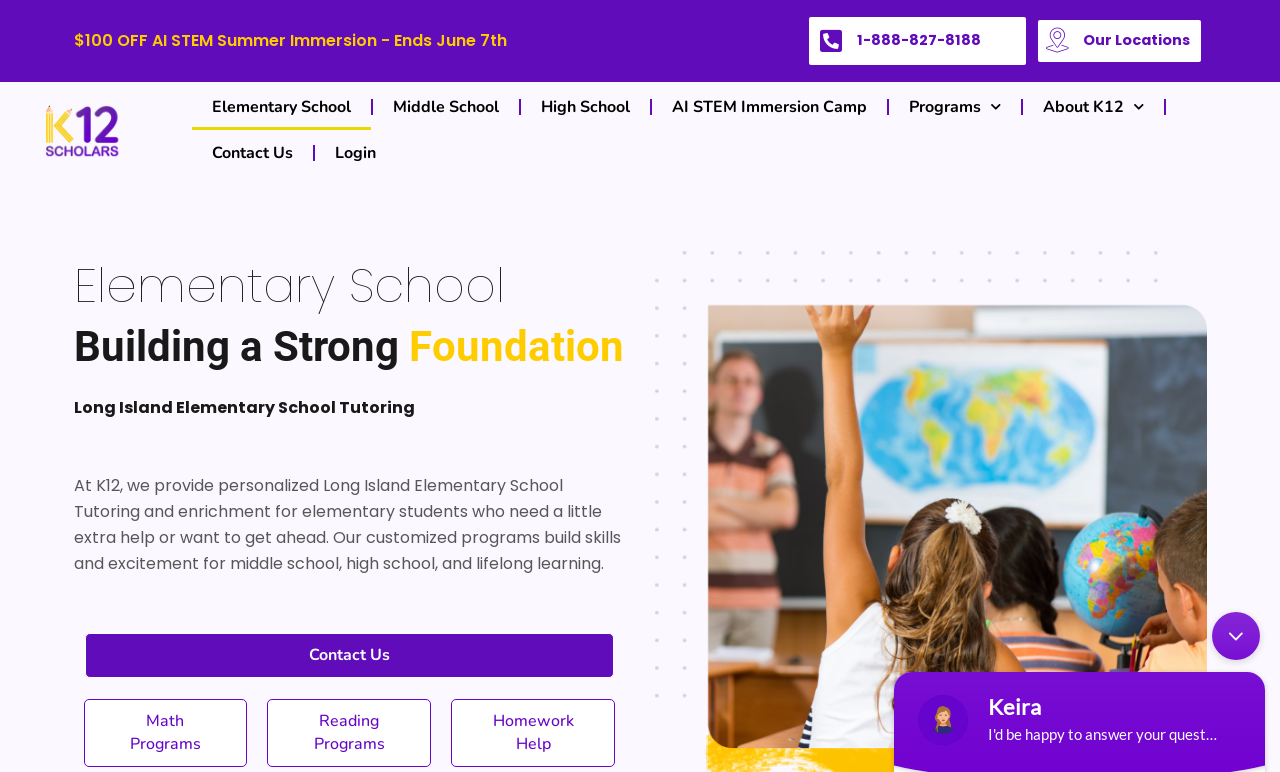Pinpoint the bounding box coordinates of the clickable area needed to execute the instruction: "Call the phone number". The coordinates should be specified as four float numbers between 0 and 1, i.e., [left, top, right, bottom].

[0.641, 0.037, 0.766, 0.069]